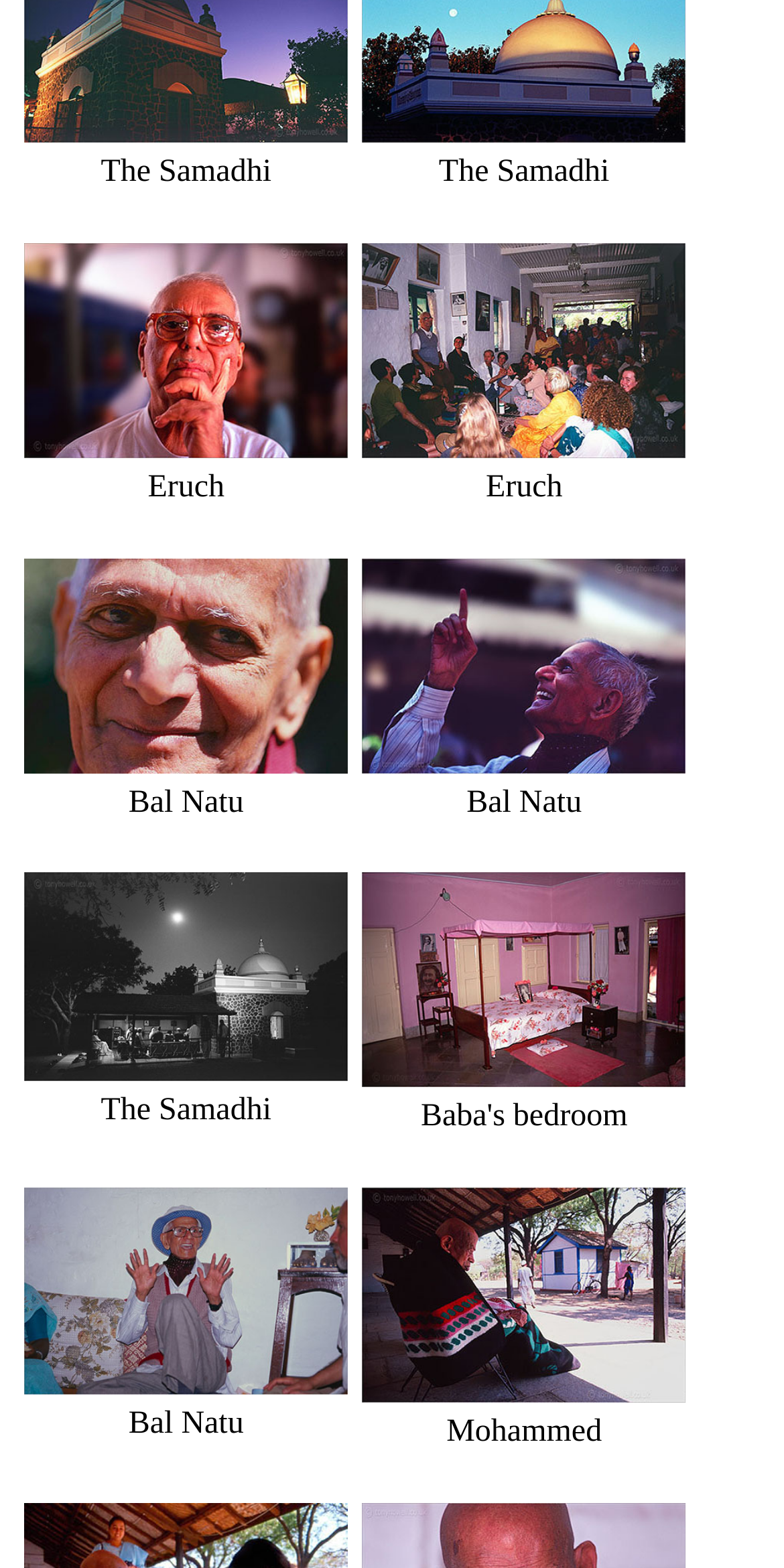Provide the bounding box for the UI element matching this description: "parent_node: Bal Natu".

[0.032, 0.474, 0.443, 0.498]